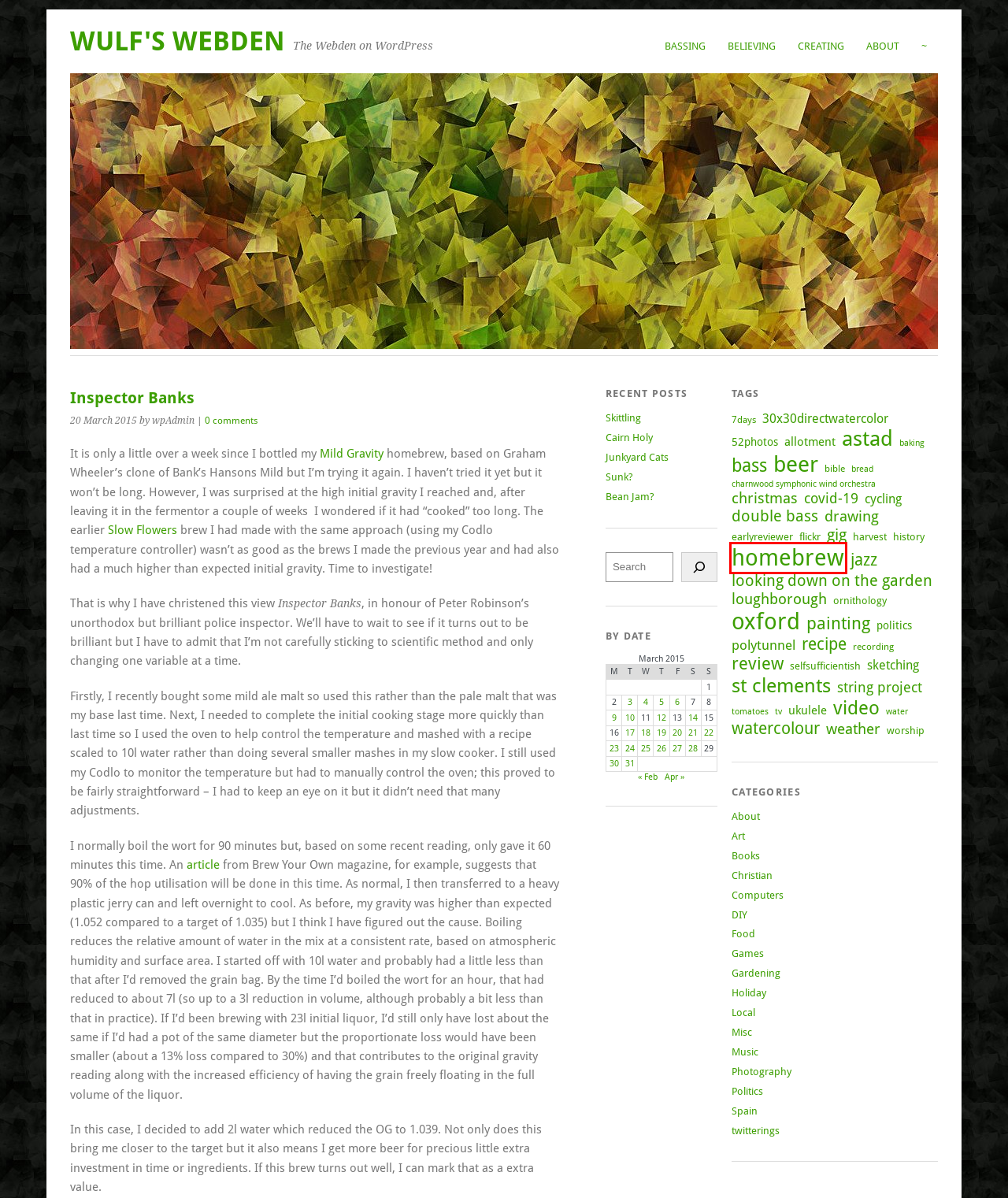Examine the screenshot of a webpage featuring a red bounding box and identify the best matching webpage description for the new page that results from clicking the element within the box. Here are the options:
A. Skittling |
B. christmas |
C. Books |
D. Games |
E. double bass |
F. homebrew |
G. cycling |
H. oxford |

F